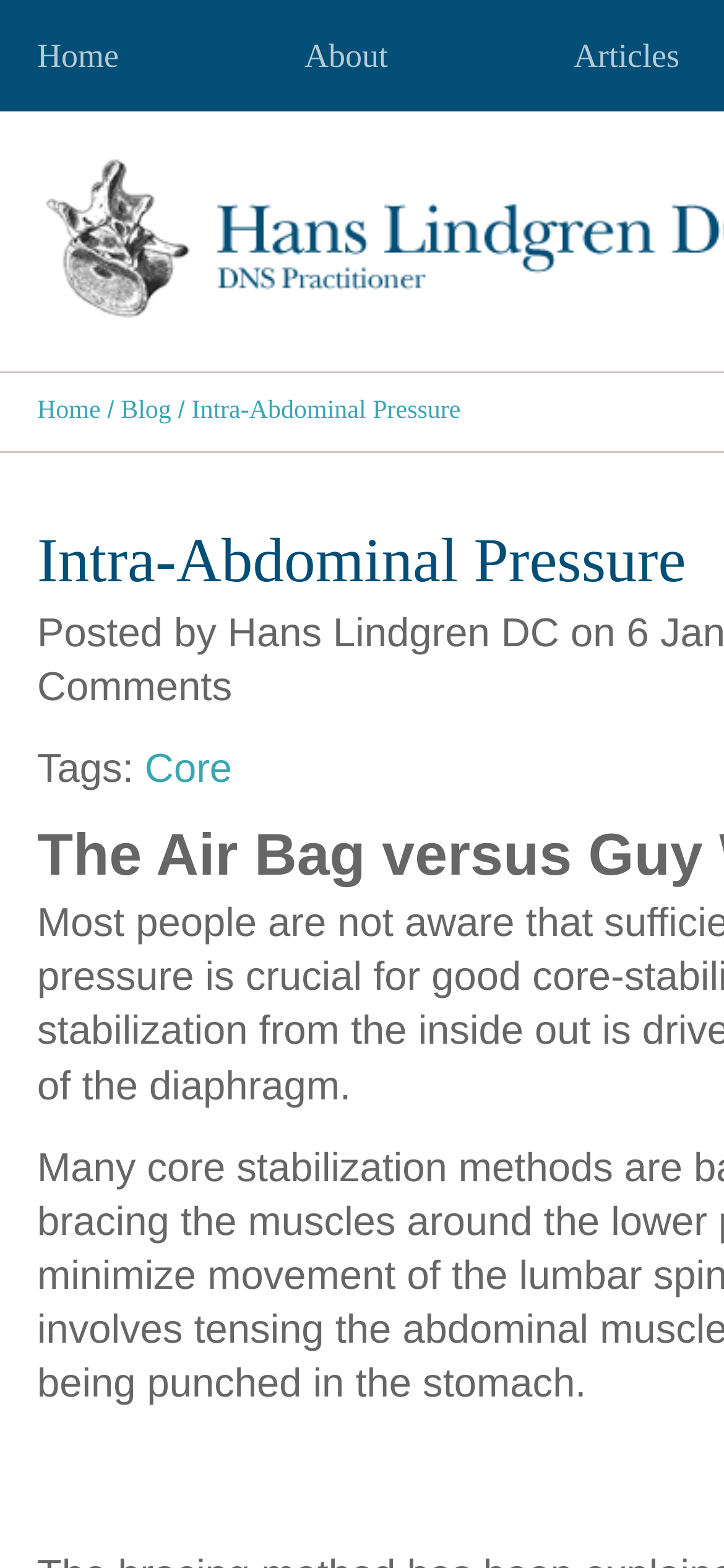Predict the bounding box of the UI element that fits this description: "Home".

[0.051, 0.253, 0.139, 0.271]